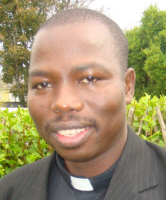What is the environment like in the backdrop?
Look at the image and respond with a one-word or short phrase answer.

Serene and inviting